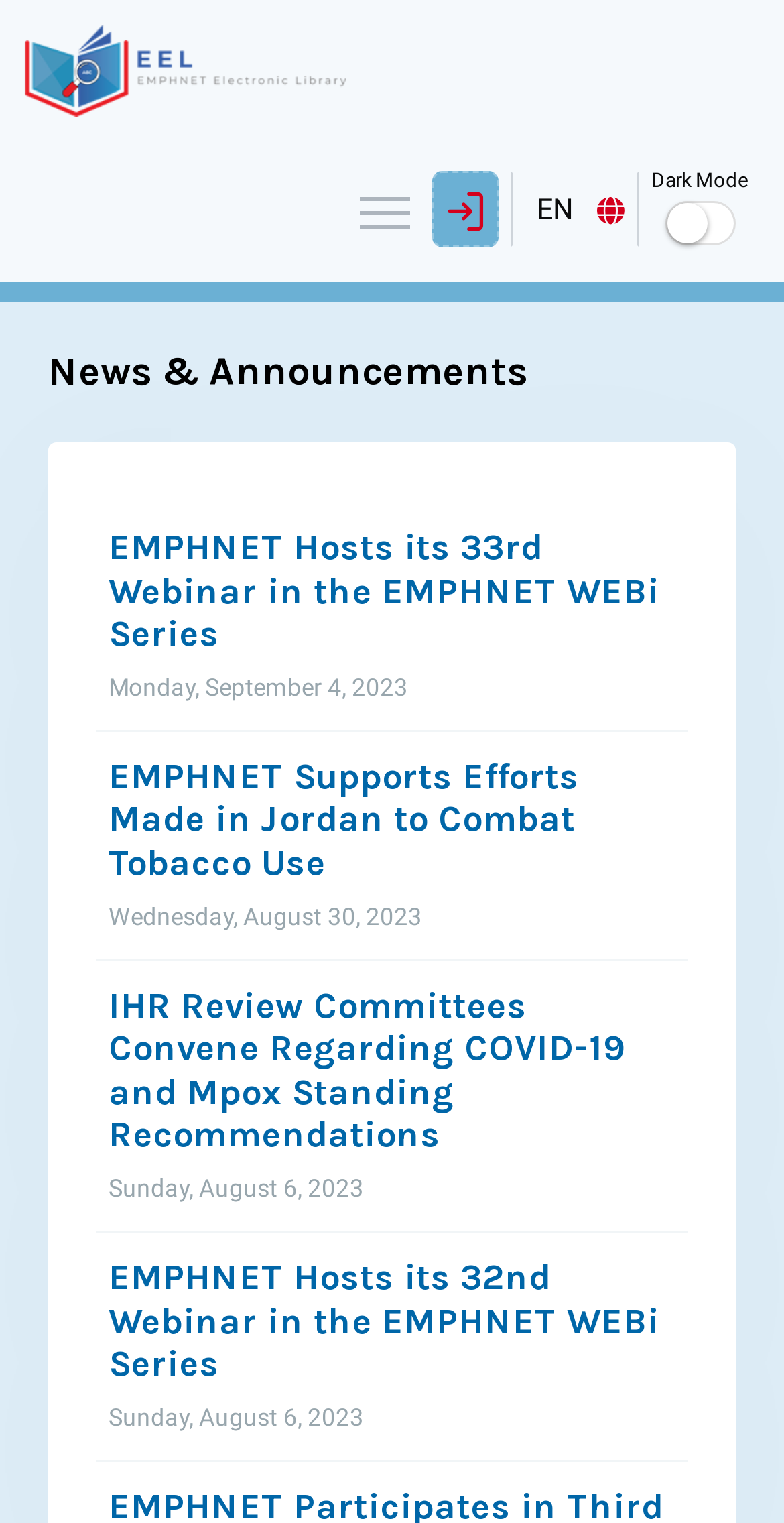What type of content is displayed on the webpage?
Using the image as a reference, answer the question in detail.

I determined the type of content displayed on the webpage by looking at the heading elements, which have texts such as 'News & Announcements', 'EMPHNET Hosts its 33rd Webinar in the EMPHNET WEBi Series', and 'EMPHNET Supports Efforts Made in Jordan to Combat Tobacco Use', suggesting that the webpage displays news and announcements.